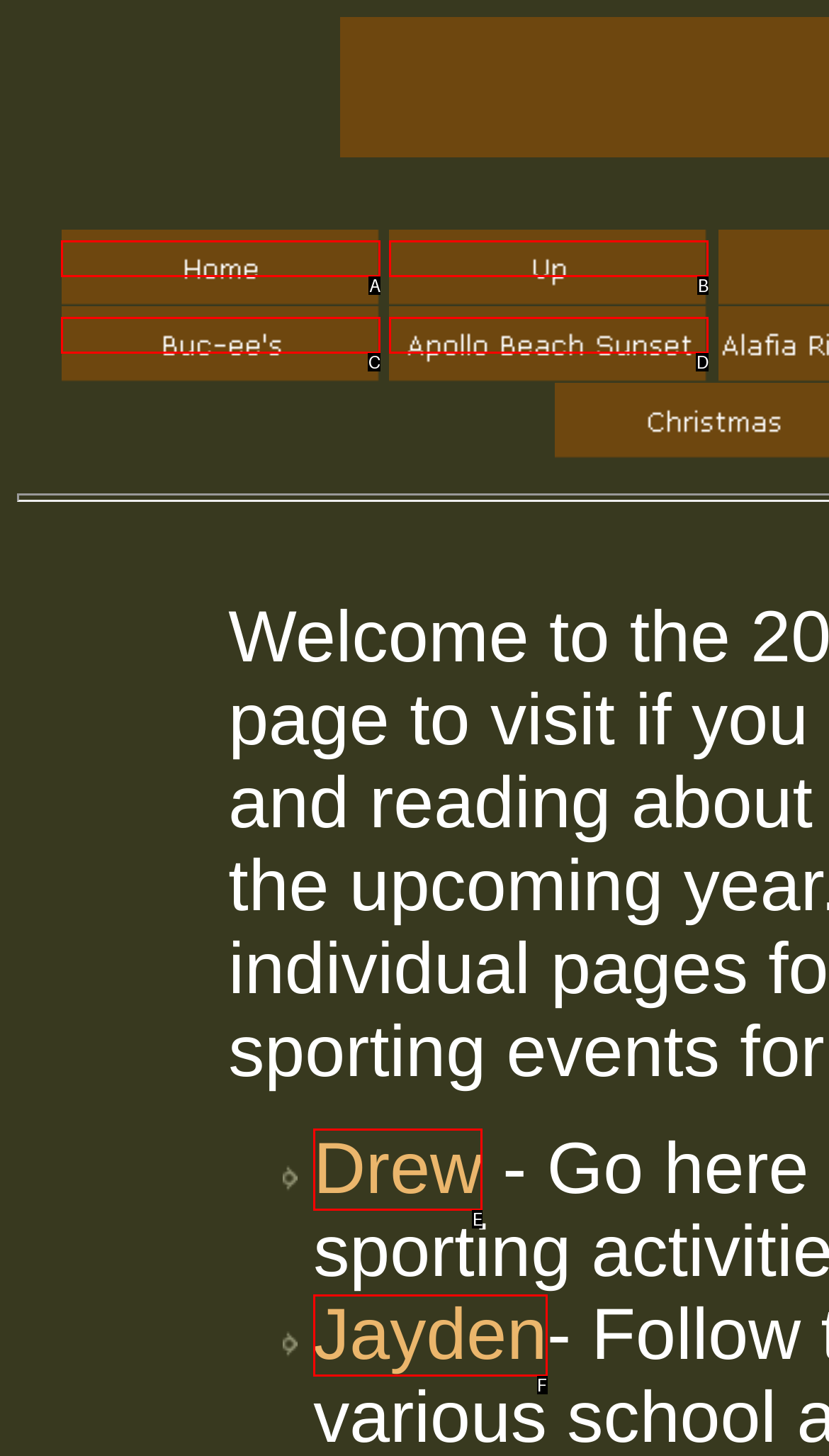Given the description: alt="Buc-ee's" name="MSFPnav7", identify the corresponding option. Answer with the letter of the appropriate option directly.

C